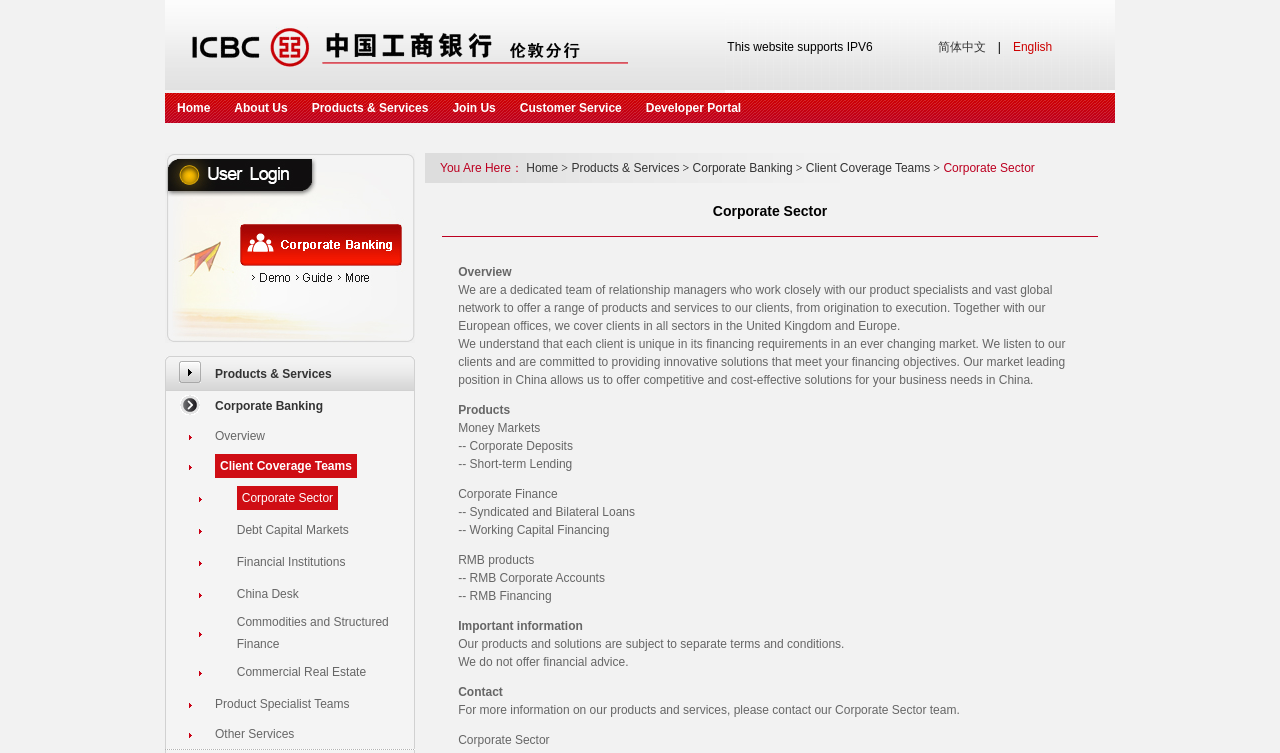Please identify the bounding box coordinates of the clickable region that I should interact with to perform the following instruction: "View Corporate Banking". The coordinates should be expressed as four float numbers between 0 and 1, i.e., [left, top, right, bottom].

[0.168, 0.519, 0.324, 0.559]